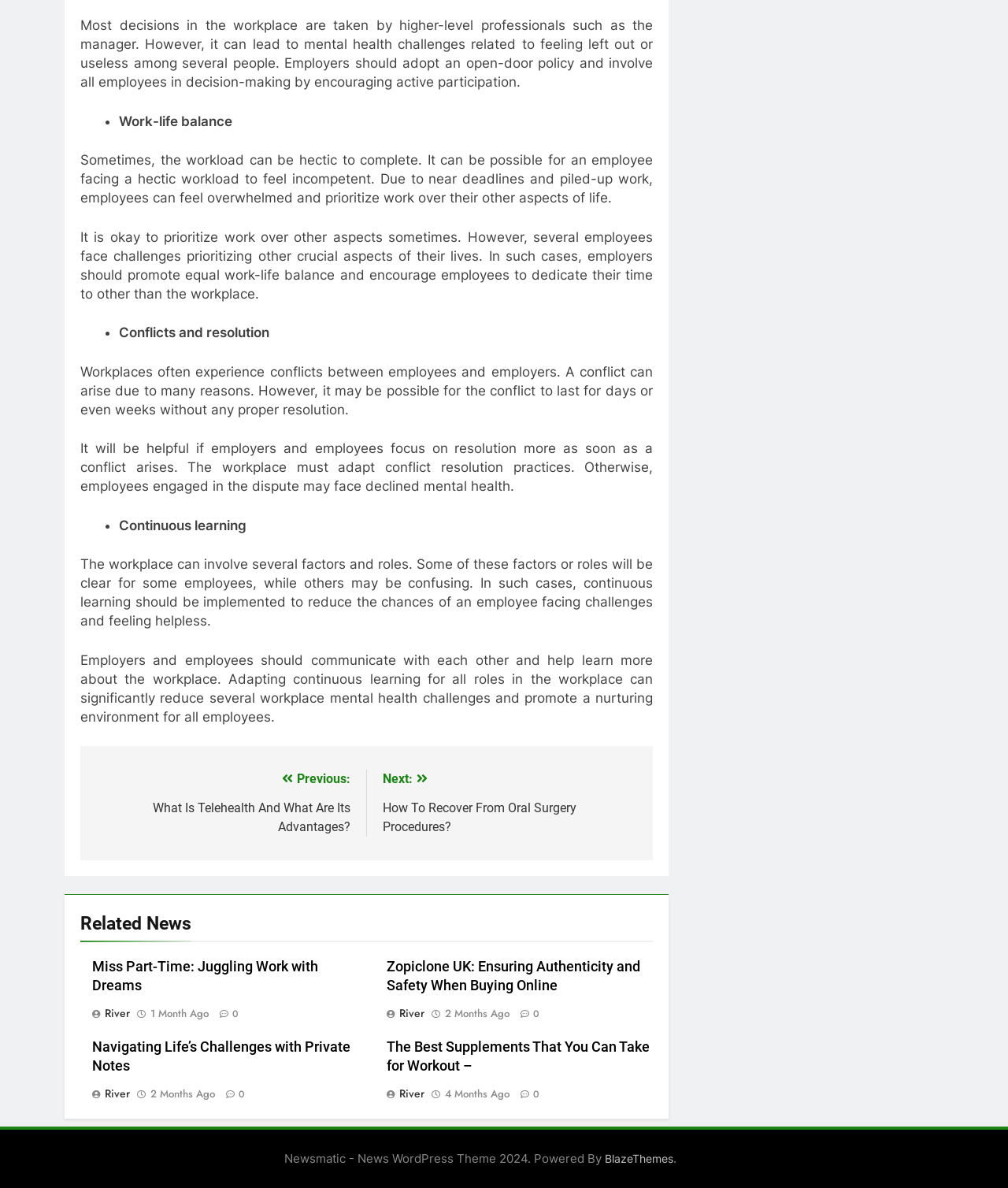Answer the following query with a single word or phrase:
What is the purpose of the 'Previous' and 'Next' links?

To navigate between posts